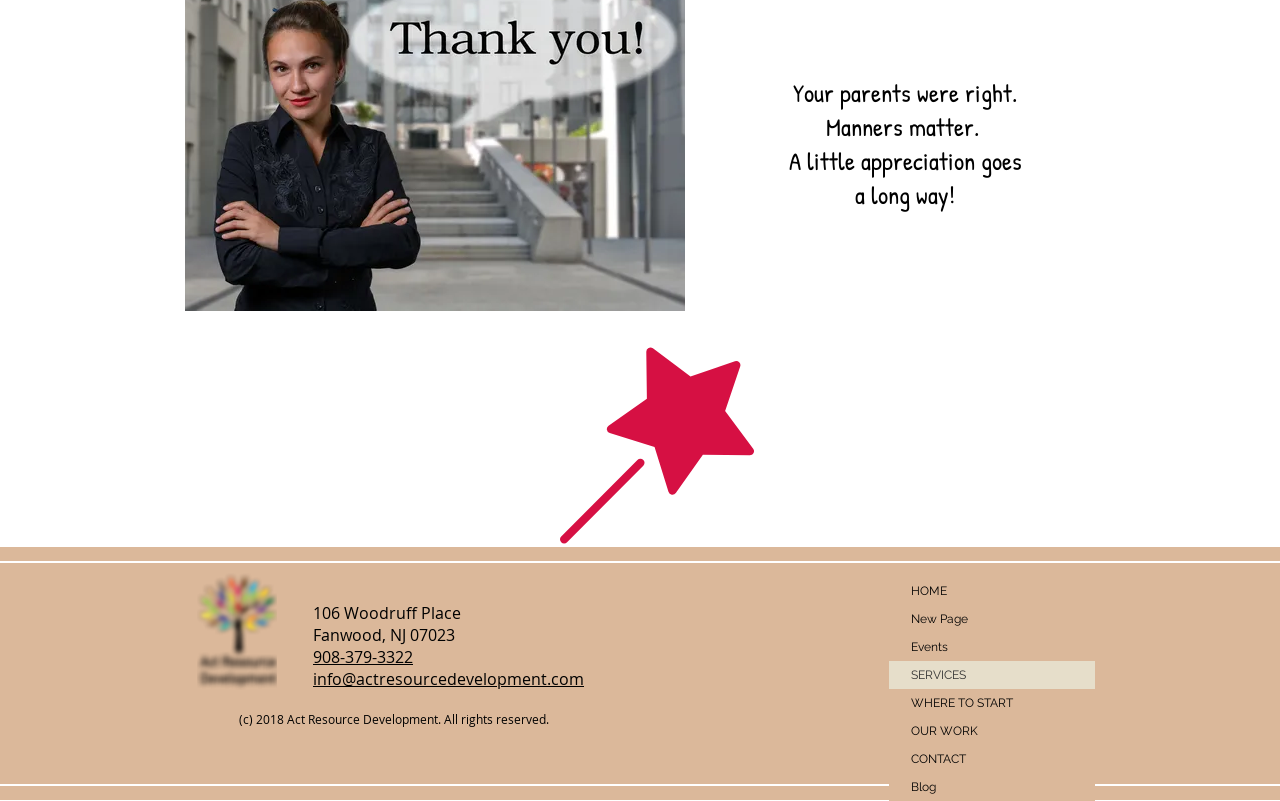Please identify the bounding box coordinates of the clickable area that will fulfill the following instruction: "View CART". The coordinates should be in the format of four float numbers between 0 and 1, i.e., [left, top, right, bottom].

None